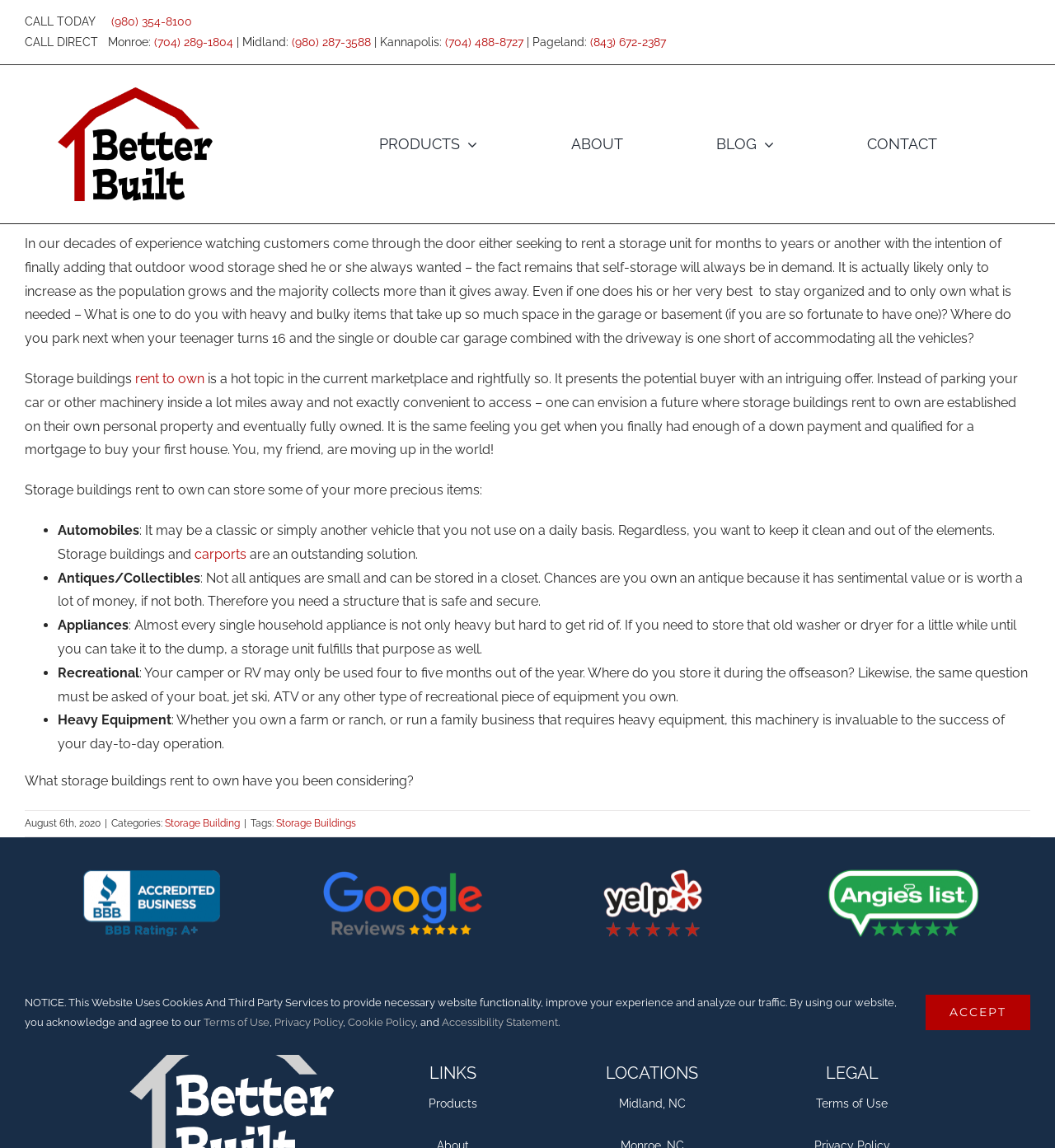Find the bounding box of the UI element described as follows: "Blog".

[0.679, 0.1, 0.733, 0.152]